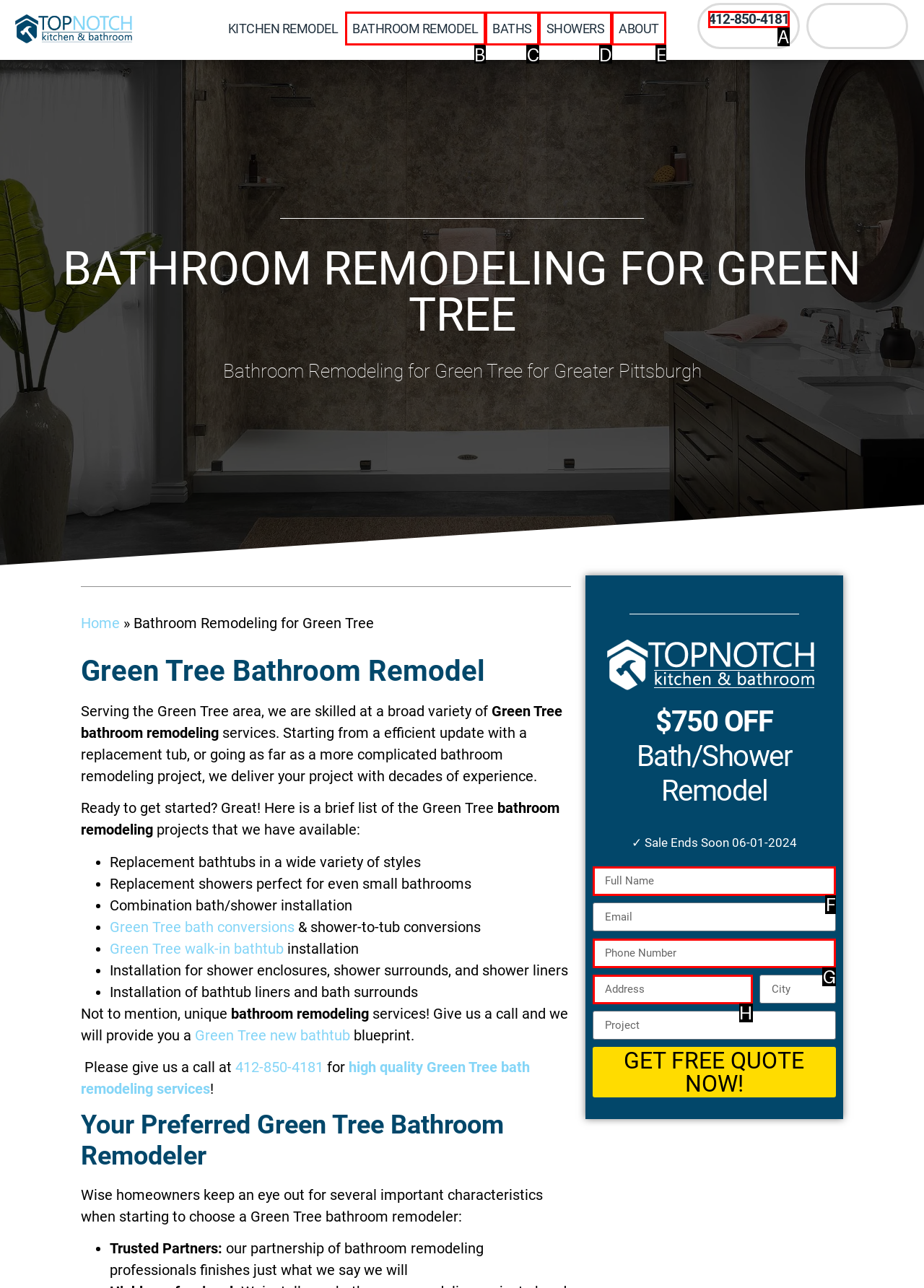Choose the HTML element that best fits the given description: About. Answer by stating the letter of the option.

E